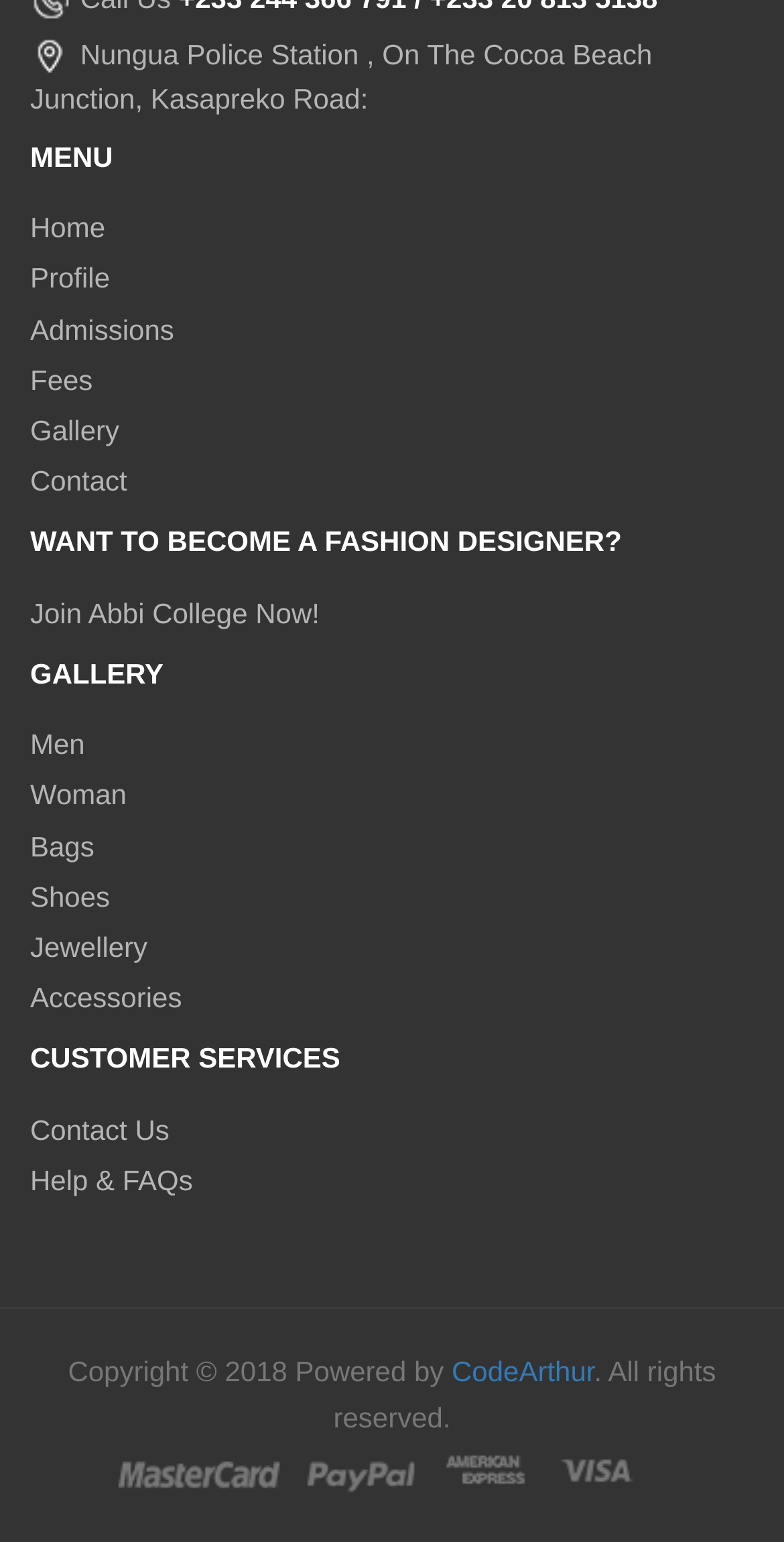Respond with a single word or phrase to the following question:
How many payment options are available?

4